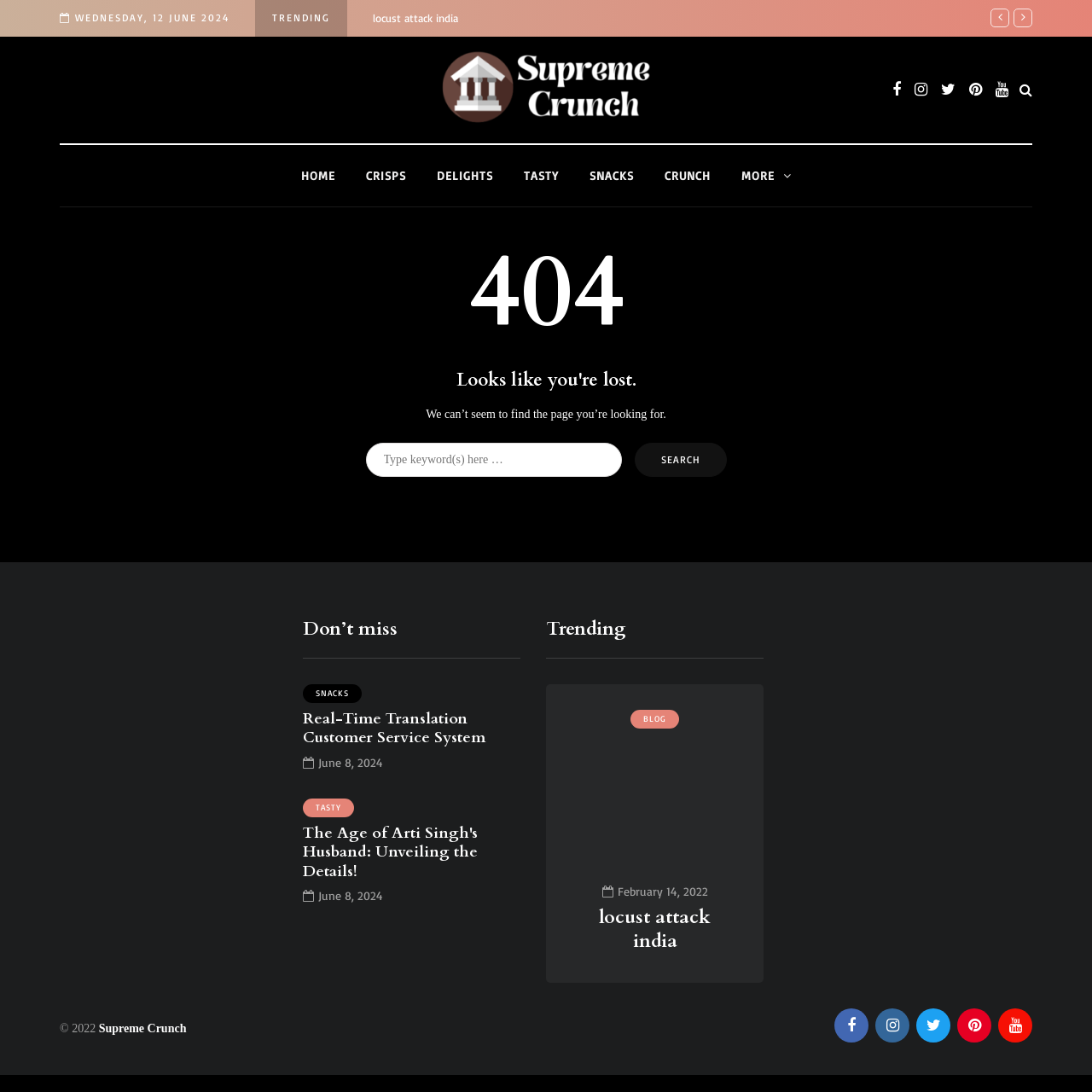Determine the bounding box coordinates for the element that should be clicked to follow this instruction: "Click on the 'Supreme Crunch' logo". The coordinates should be given as four float numbers between 0 and 1, in the format [left, top, right, bottom].

[0.4, 0.045, 0.6, 0.113]